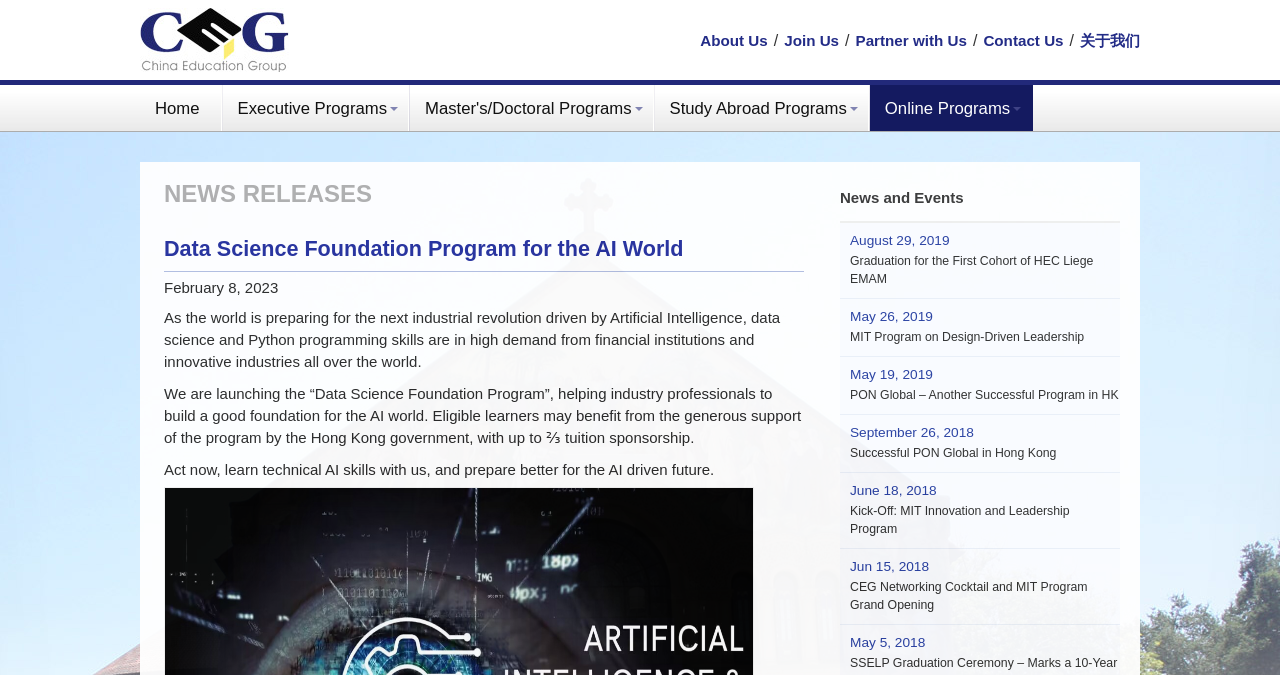Find the bounding box coordinates of the element I should click to carry out the following instruction: "Search this website".

None